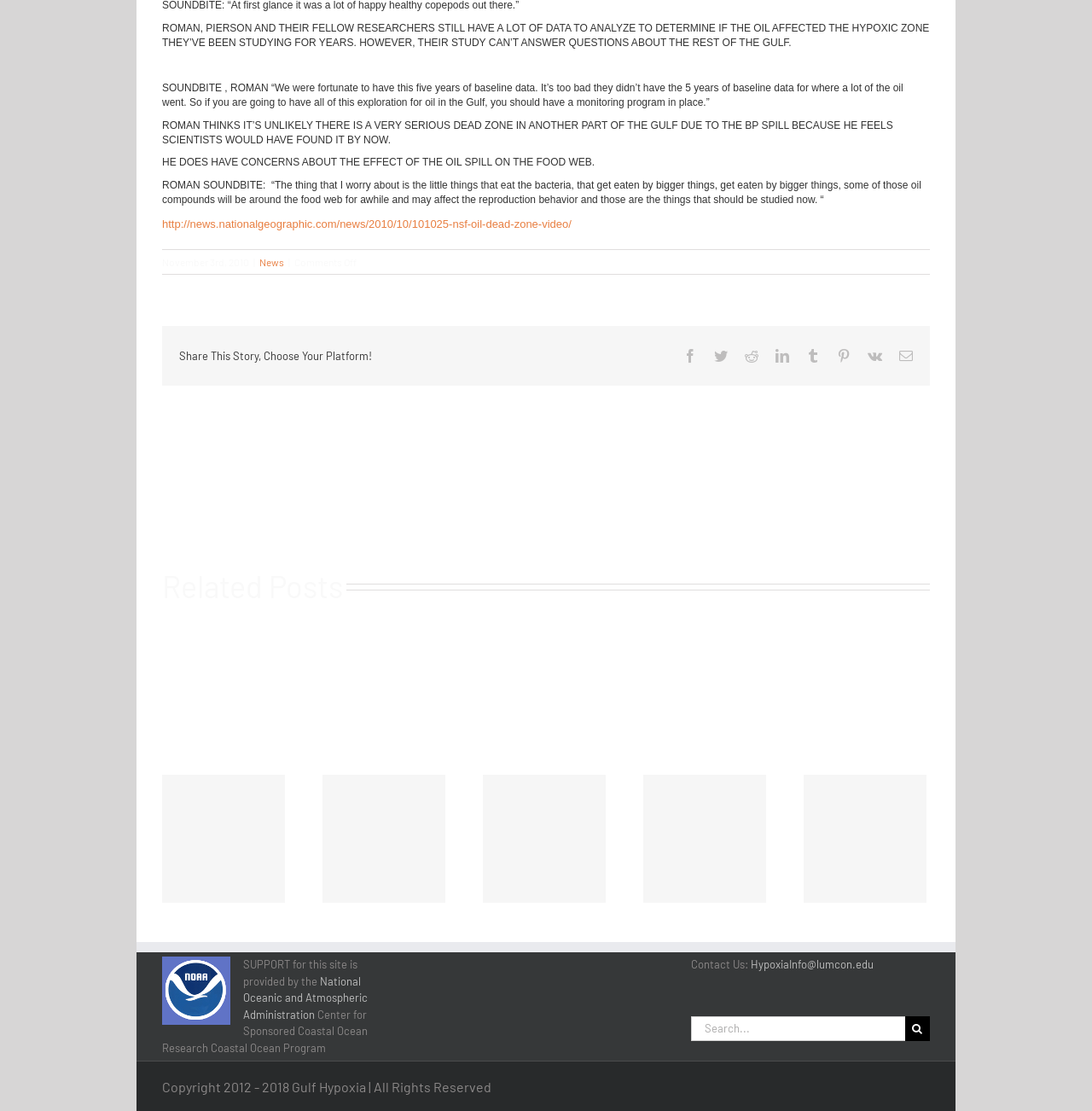Identify the bounding box coordinates for the UI element described as follows: "aria-label="Search" value=""". Ensure the coordinates are four float numbers between 0 and 1, formatted as [left, top, right, bottom].

[0.829, 0.915, 0.852, 0.937]